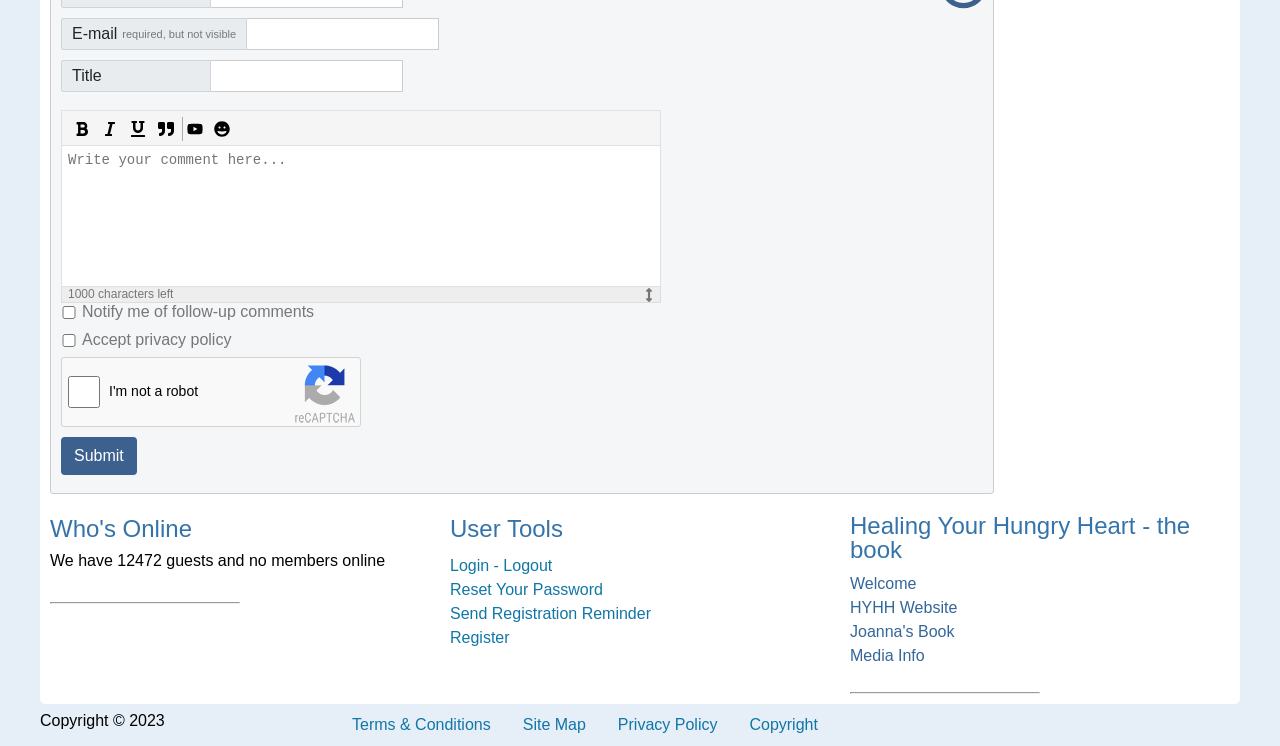Using the element description: "Media Info", determine the bounding box coordinates for the specified UI element. The coordinates should be four float numbers between 0 and 1, [left, top, right, bottom].

[0.664, 0.863, 0.961, 0.895]